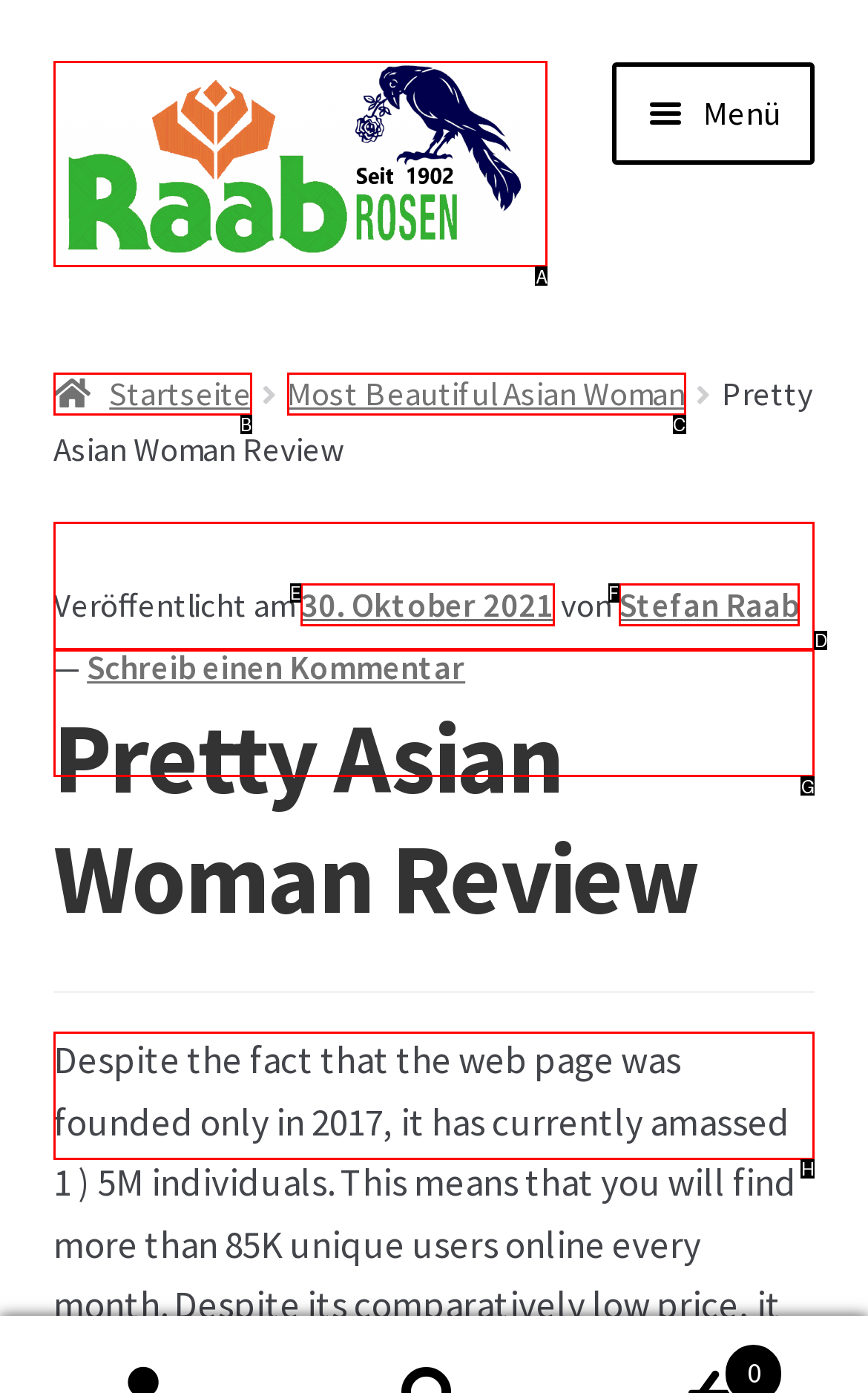Which lettered option matches the following description: Most Beautiful Asian Woman
Provide the letter of the matching option directly.

C